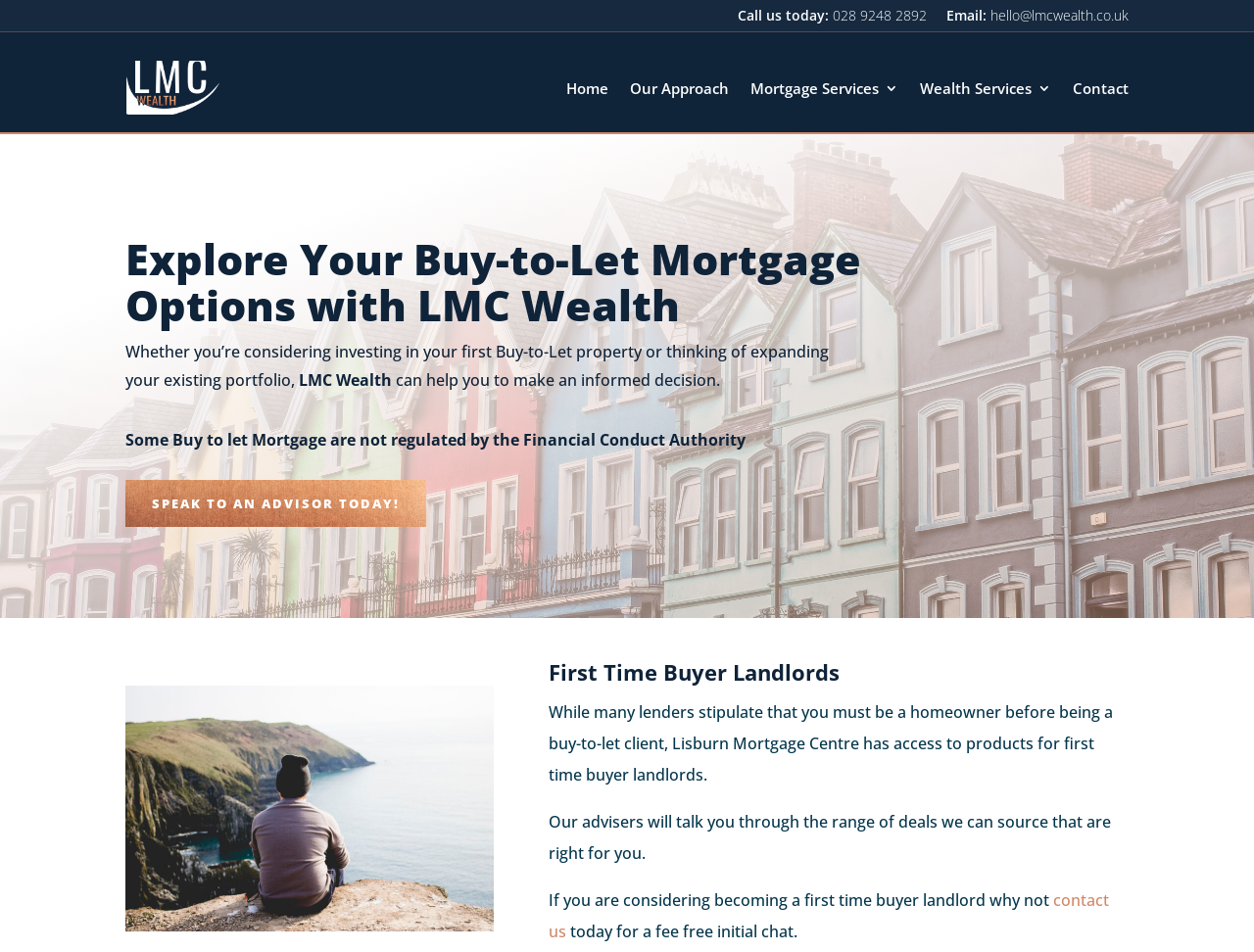Determine the coordinates of the bounding box that should be clicked to complete the instruction: "Navigate to the Home page". The coordinates should be represented by four float numbers between 0 and 1: [left, top, right, bottom].

[0.452, 0.053, 0.485, 0.131]